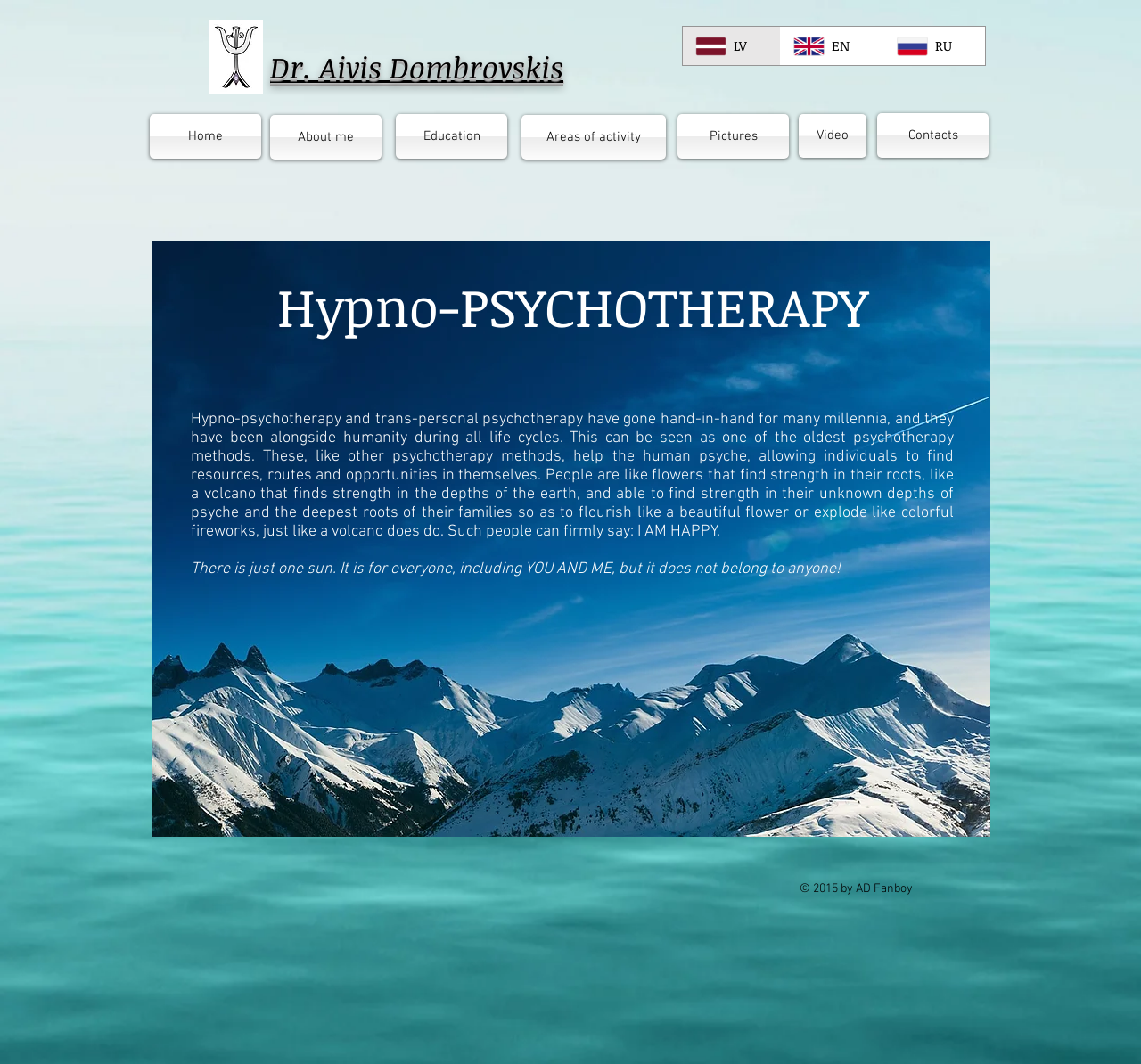Answer this question in one word or a short phrase: What is the copyright year of this webpage?

2015